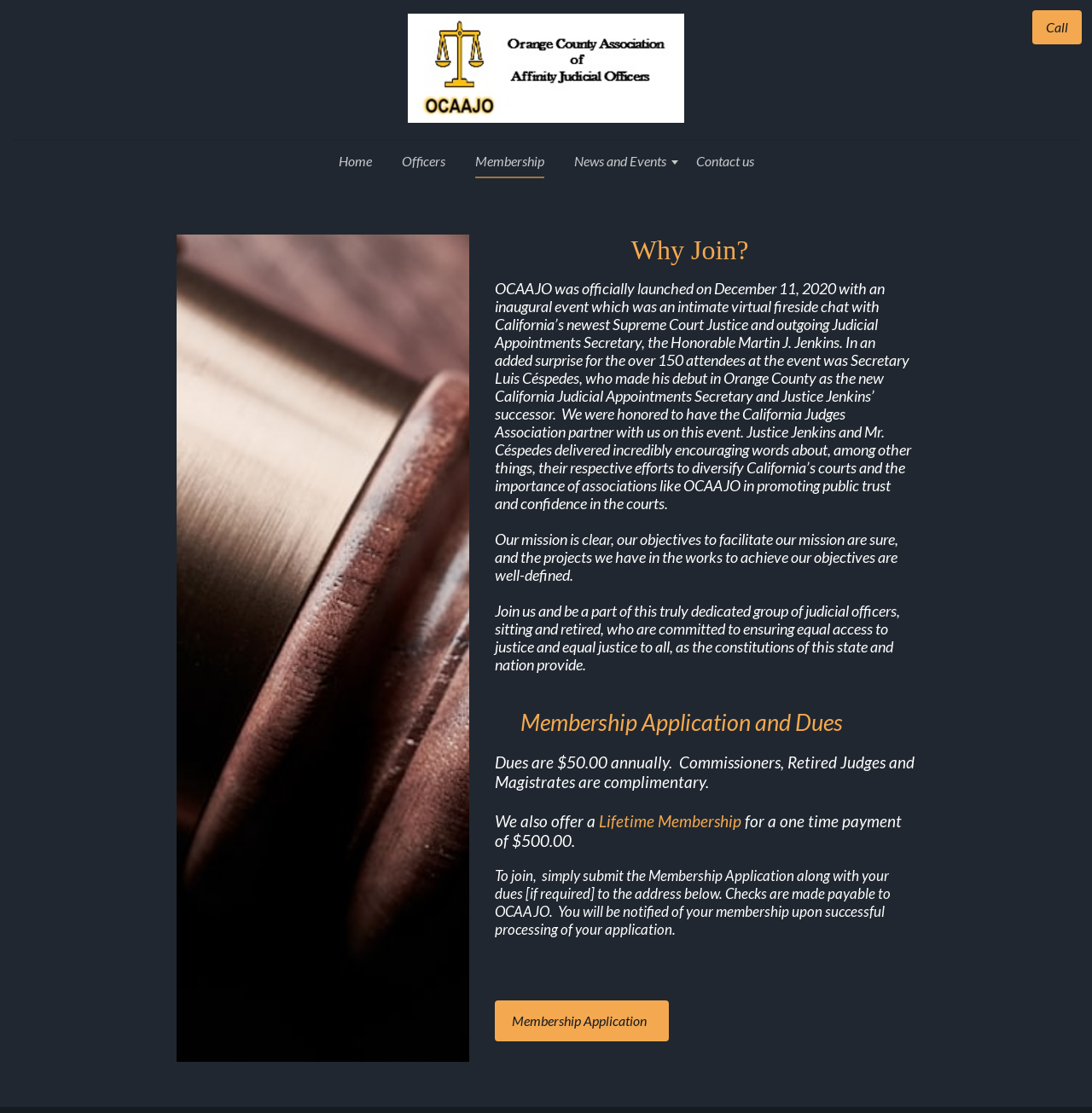How much does a lifetime membership cost?
Based on the screenshot, give a detailed explanation to answer the question.

The cost of a lifetime membership can be determined by reading the text 'We also offer a Lifetime Membership for a one time payment of $500.00.' which explicitly states the cost.